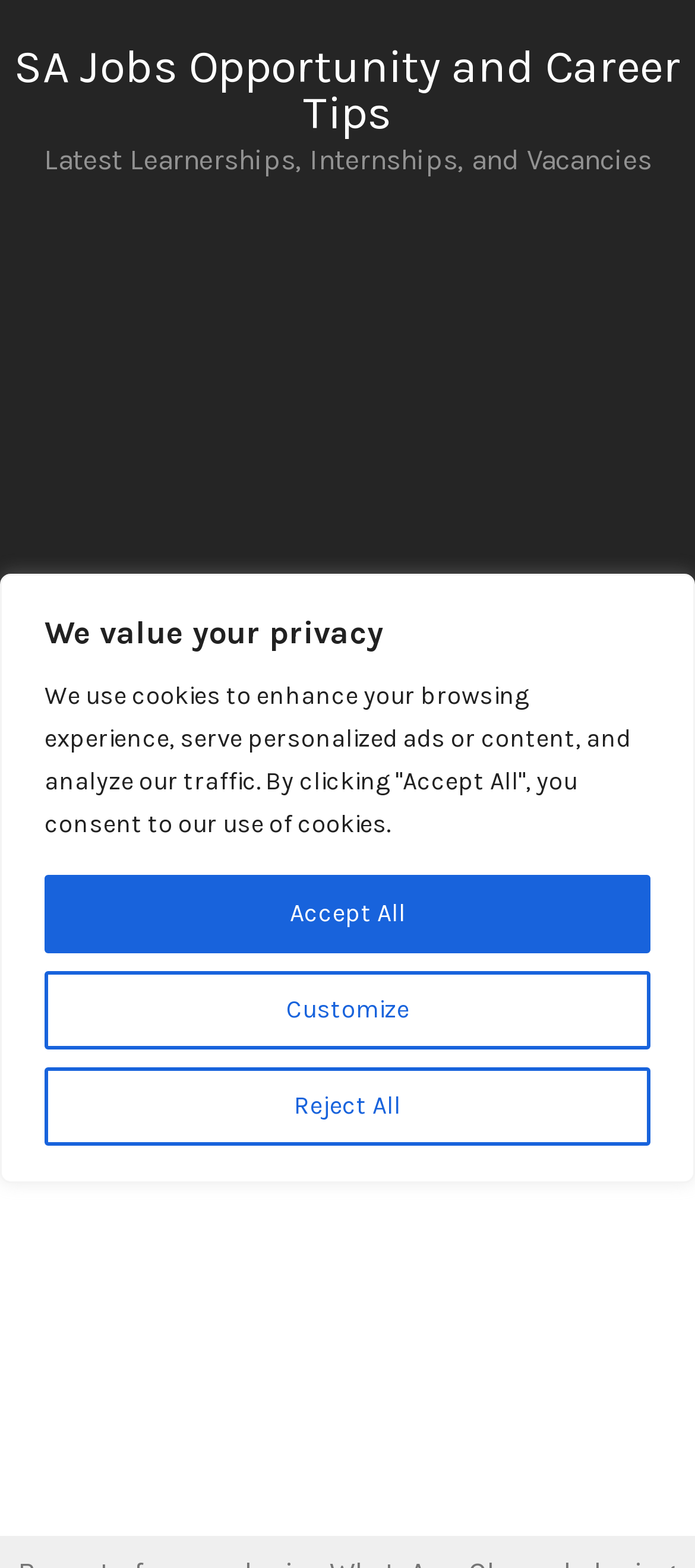Determine the bounding box of the UI component based on this description: "aria-label="Advertisement" name="aswift_1" title="Advertisement"". The bounding box coordinates should be four float values between 0 and 1, i.e., [left, top, right, bottom].

[0.0, 0.132, 1.0, 0.501]